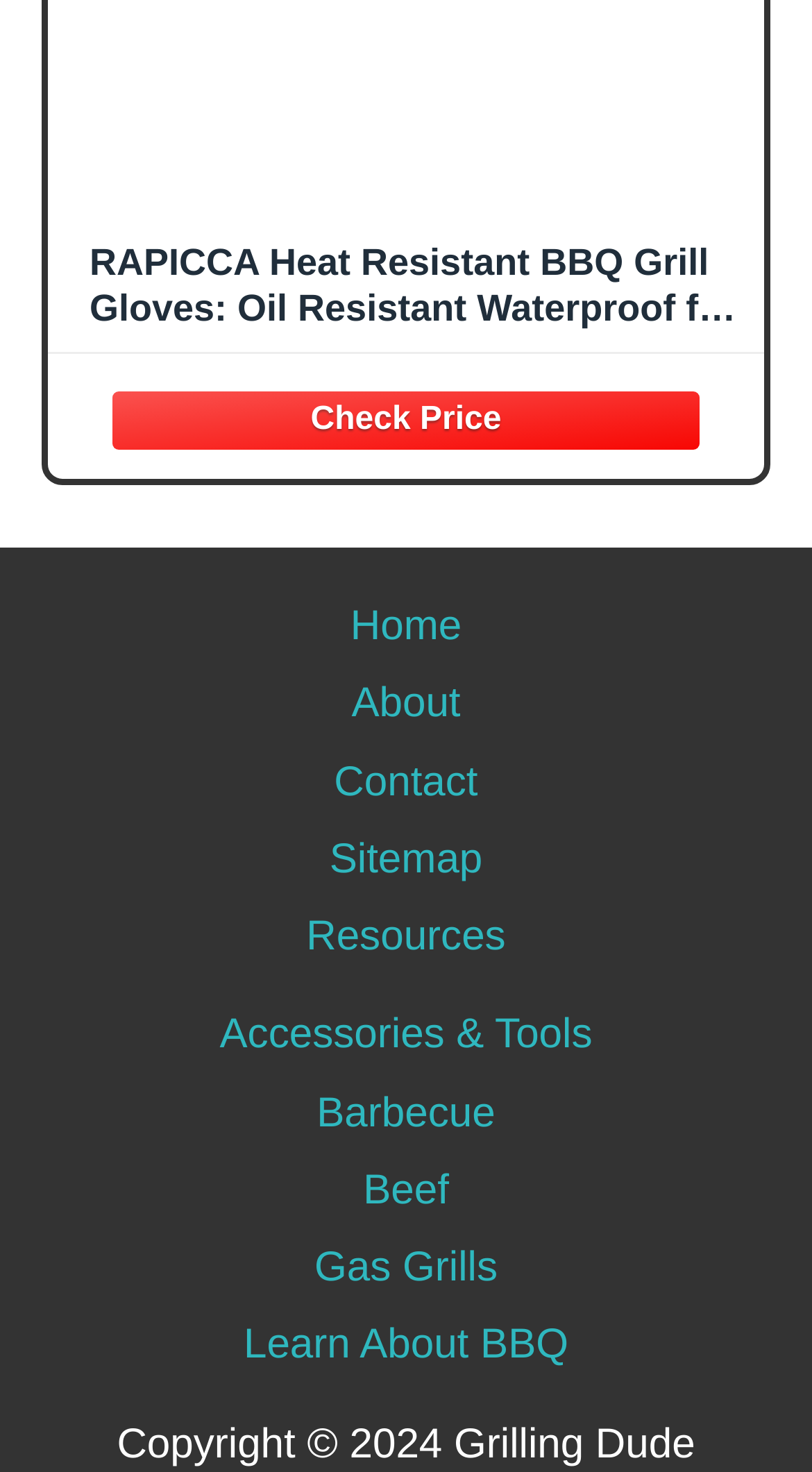What is the call-to-action text? Refer to the image and provide a one-word or short phrase answer.

Check Price